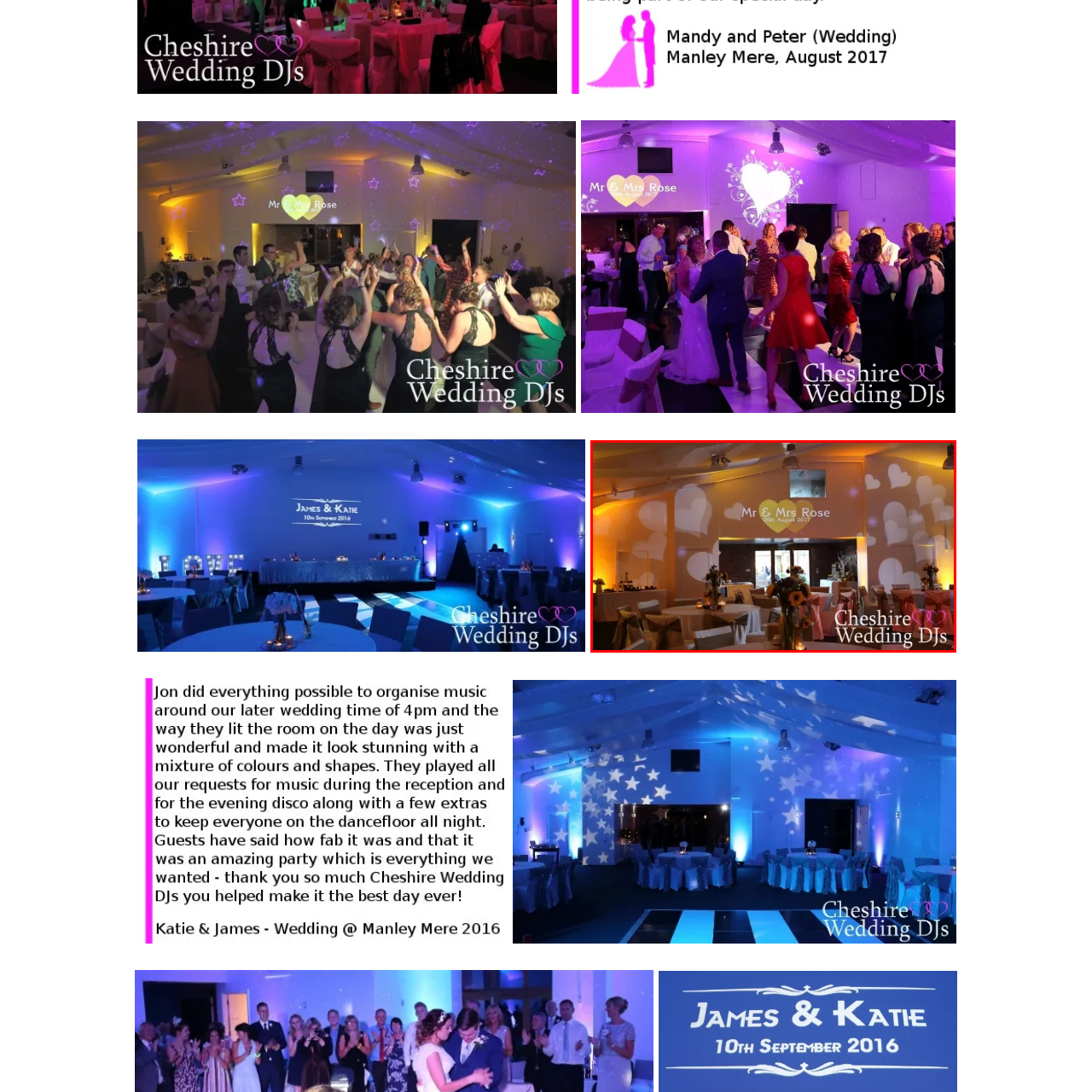Direct your attention to the image within the red boundary, What is the shape of the patterns projected on the walls?
 Respond with a single word or phrase.

Heart-shaped